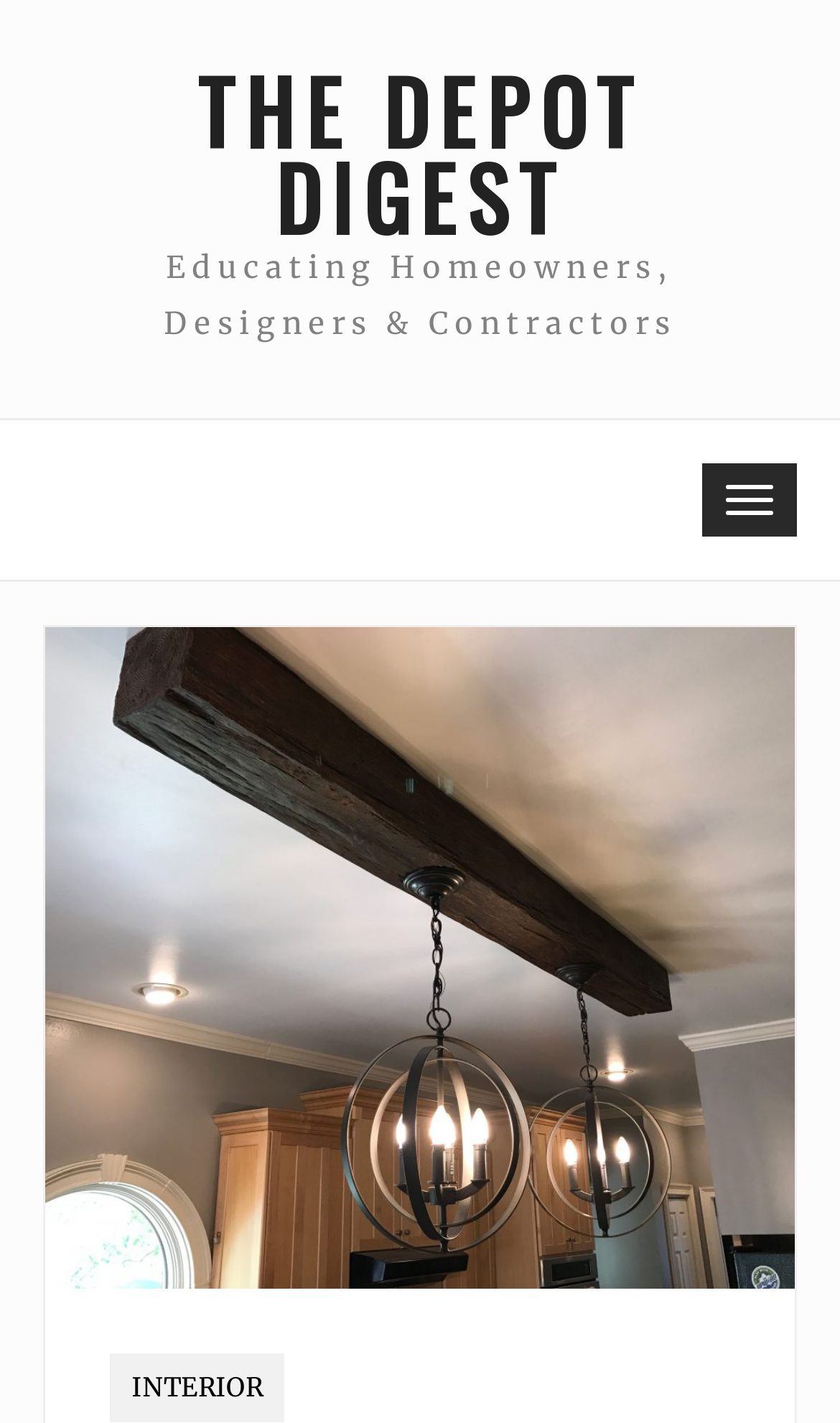Ascertain the bounding box coordinates for the UI element detailed here: "Toggle navigation". The coordinates should be provided as [left, top, right, bottom] with each value being a float between 0 and 1.

[0.836, 0.326, 0.949, 0.377]